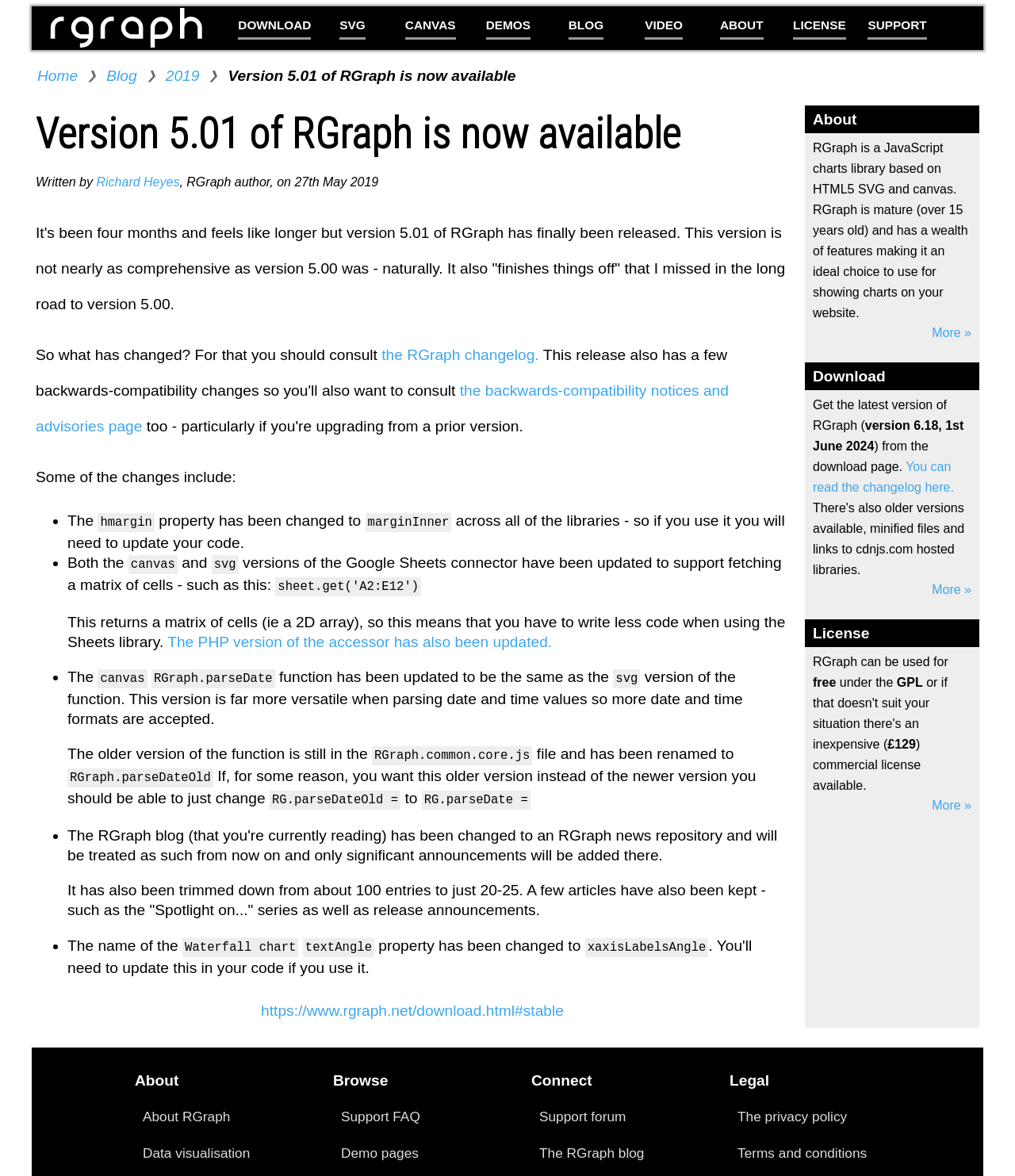Identify the bounding box coordinates of the section to be clicked to complete the task described by the following instruction: "Visit the home page". The coordinates should be four float numbers between 0 and 1, formatted as [left, top, right, bottom].

None